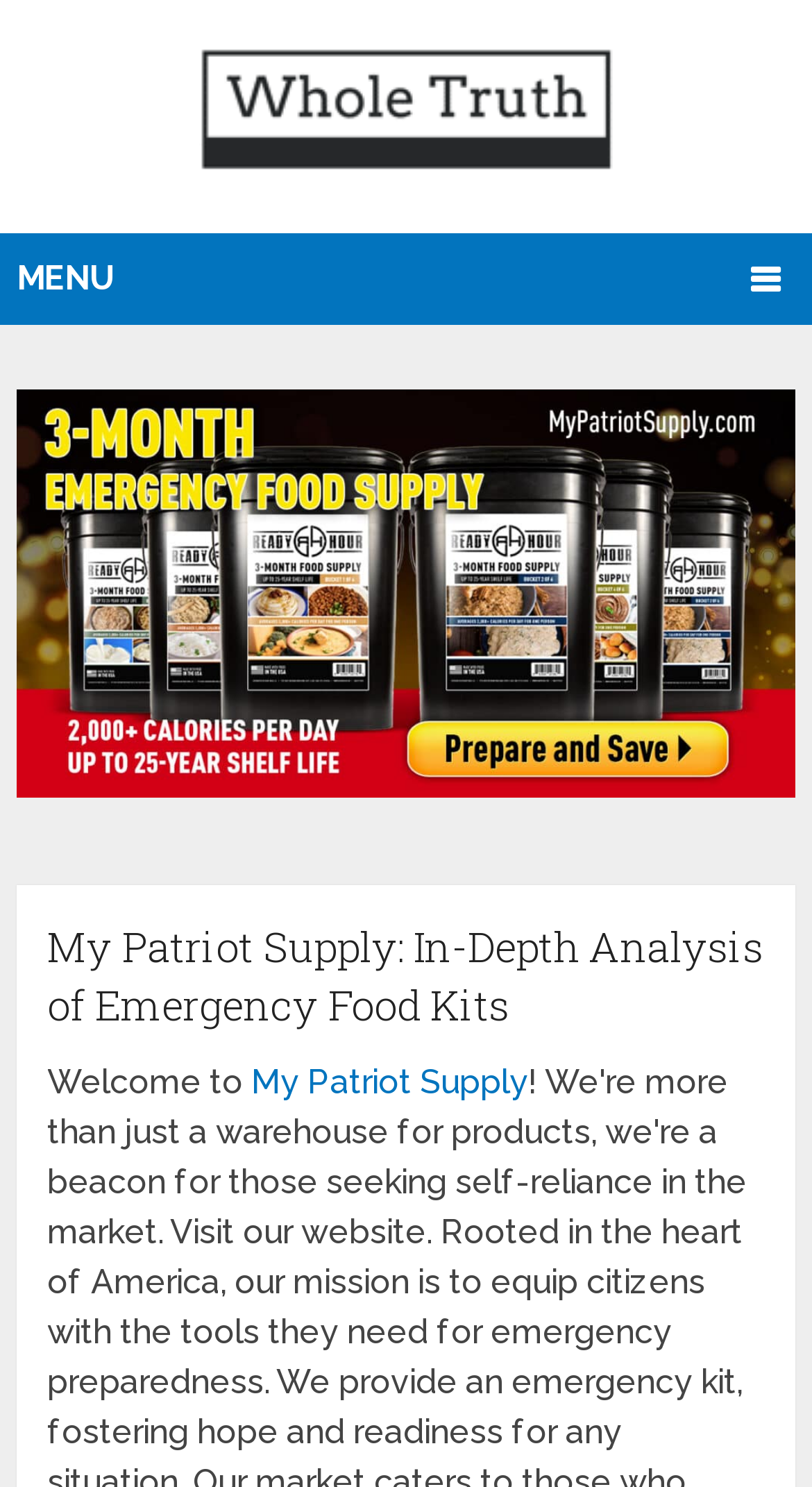What is the topic of the header?
Based on the image, answer the question in a detailed manner.

I examined the header element, which contains the text 'My Patriot Supply: In-Depth Analysis of Emergency Food Kits'. This suggests that the topic of the header is related to emergency food kits.